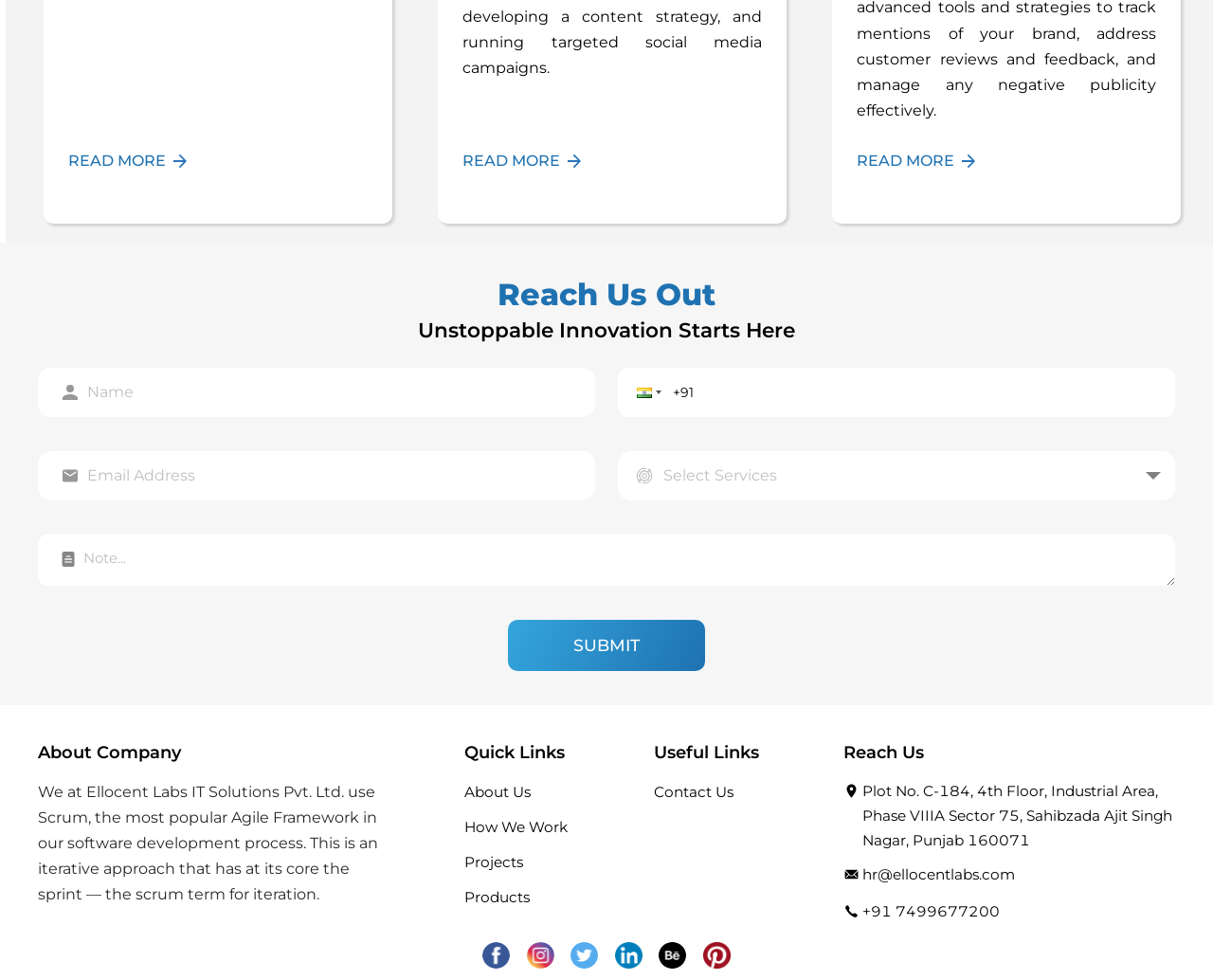Identify the bounding box coordinates for the element you need to click to achieve the following task: "Enter phone number". The coordinates must be four float values ranging from 0 to 1, formatted as [left, top, right, bottom].

[0.547, 0.383, 0.881, 0.417]